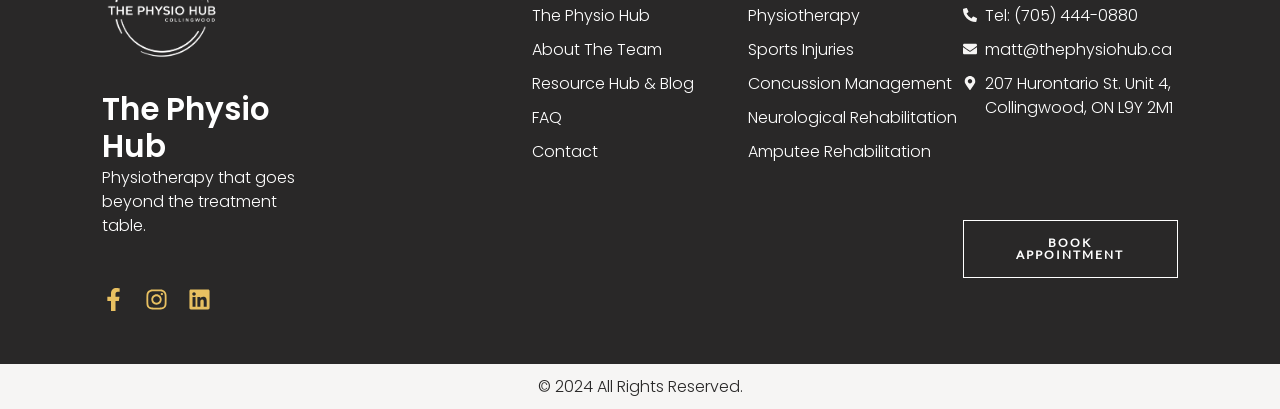Identify the bounding box coordinates for the UI element described as: "The Physio Hub".

[0.416, 0.01, 0.584, 0.068]